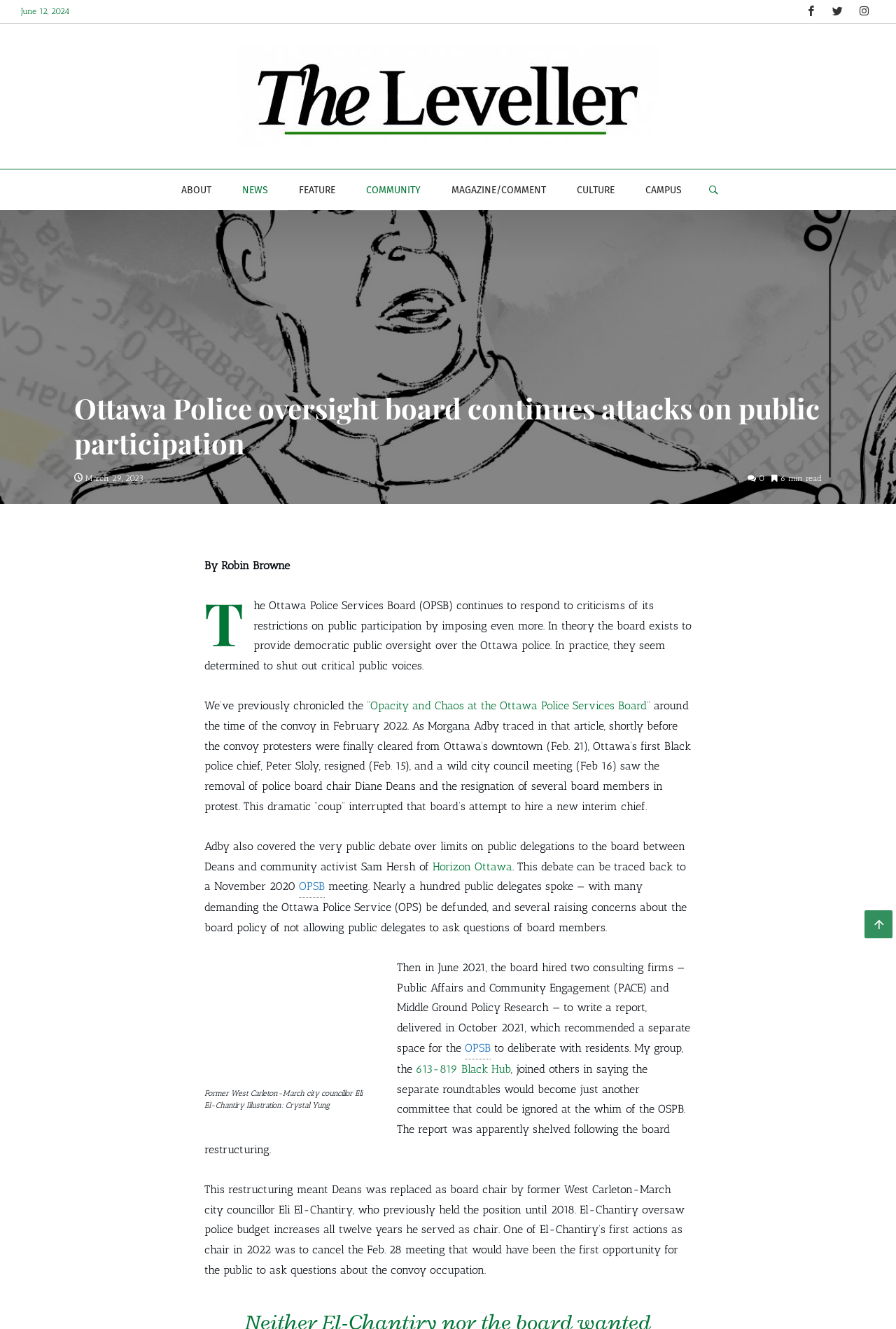Please identify the bounding box coordinates of the element's region that should be clicked to execute the following instruction: "Go to the top of the page". The bounding box coordinates must be four float numbers between 0 and 1, i.e., [left, top, right, bottom].

[0.965, 0.685, 0.996, 0.706]